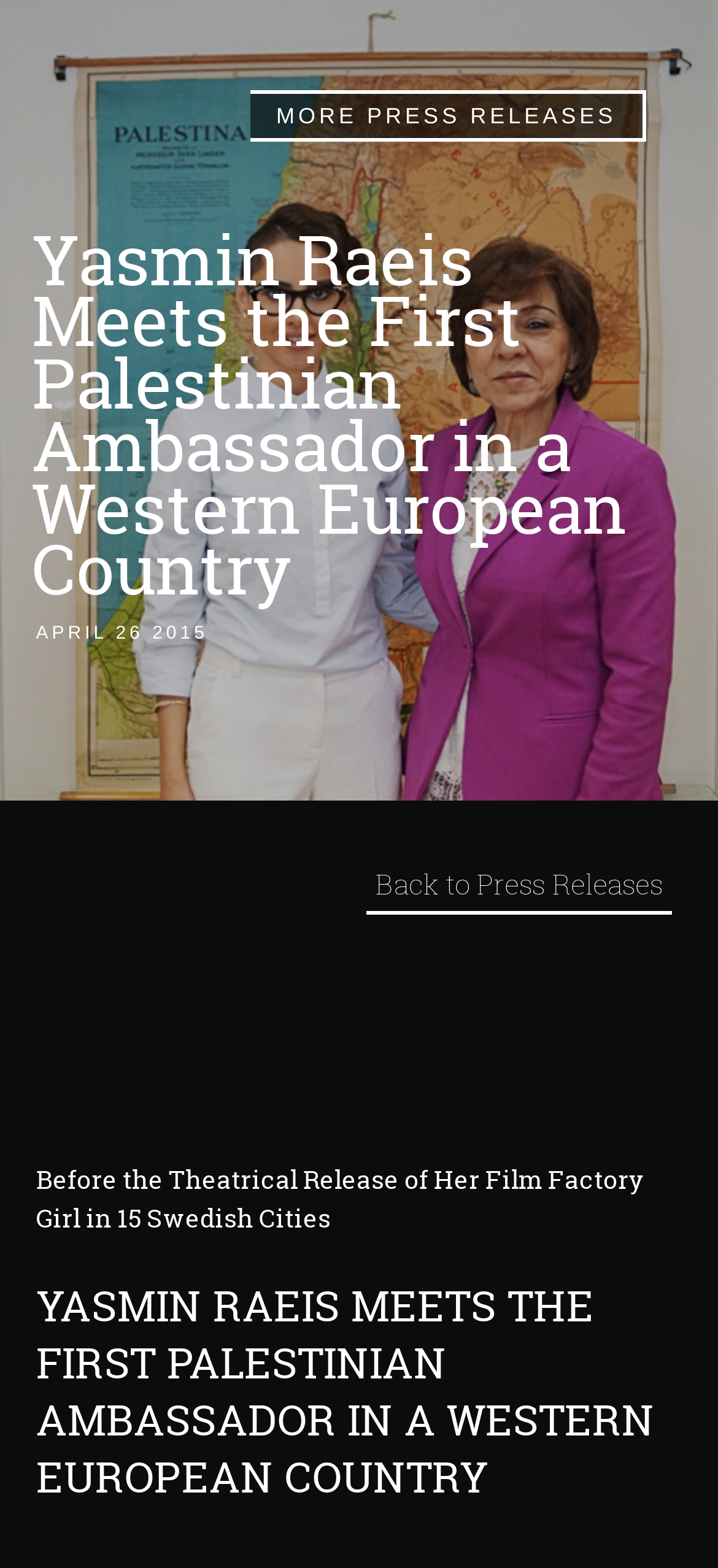How many Swedish cities will the film be released in?
Based on the image, provide your answer in one word or phrase.

15